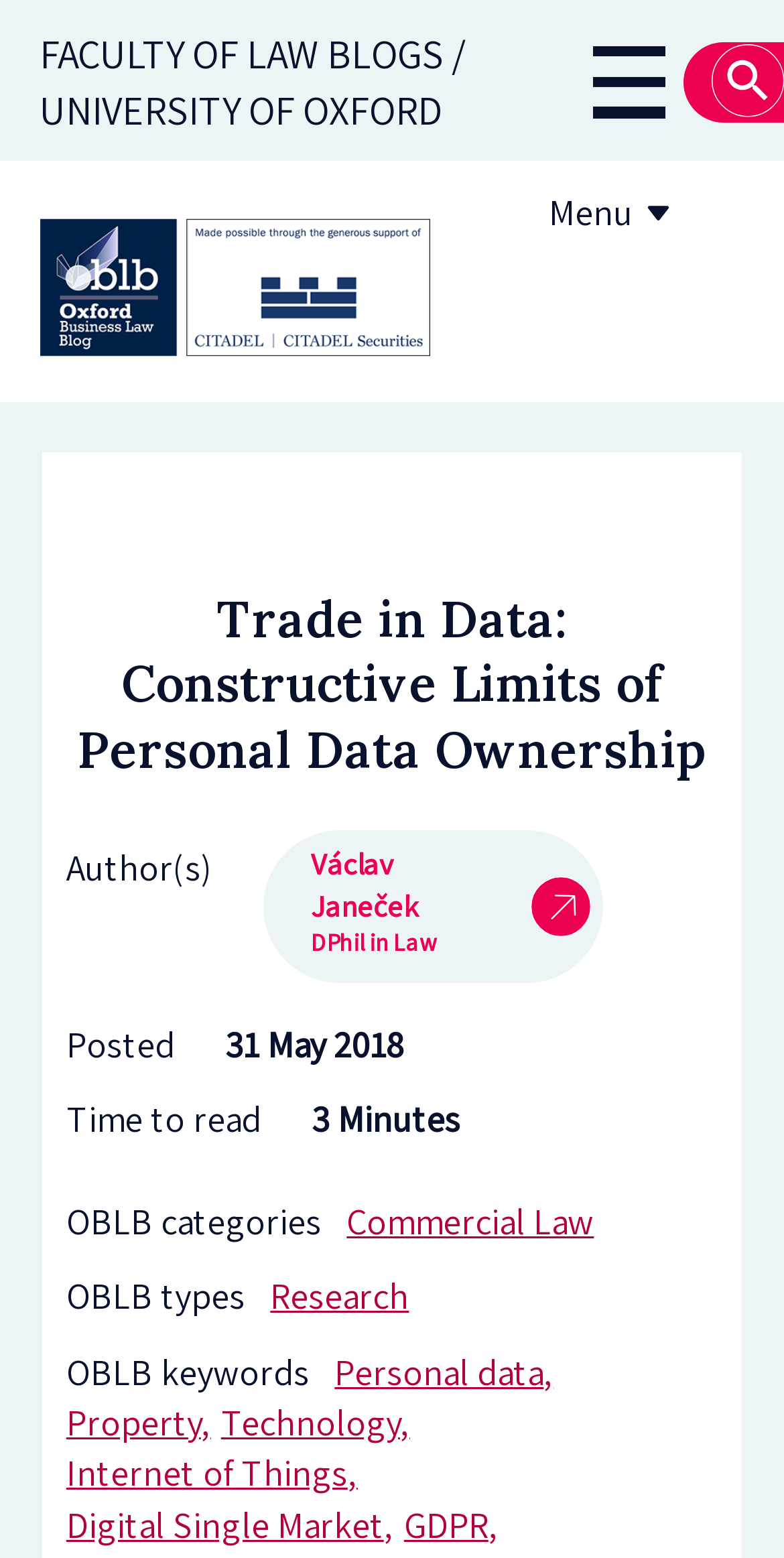Using the provided description: "Sign Up", find the bounding box coordinates of the corresponding UI element. The output should be four float numbers between 0 and 1, in the format [left, top, right, bottom].

None